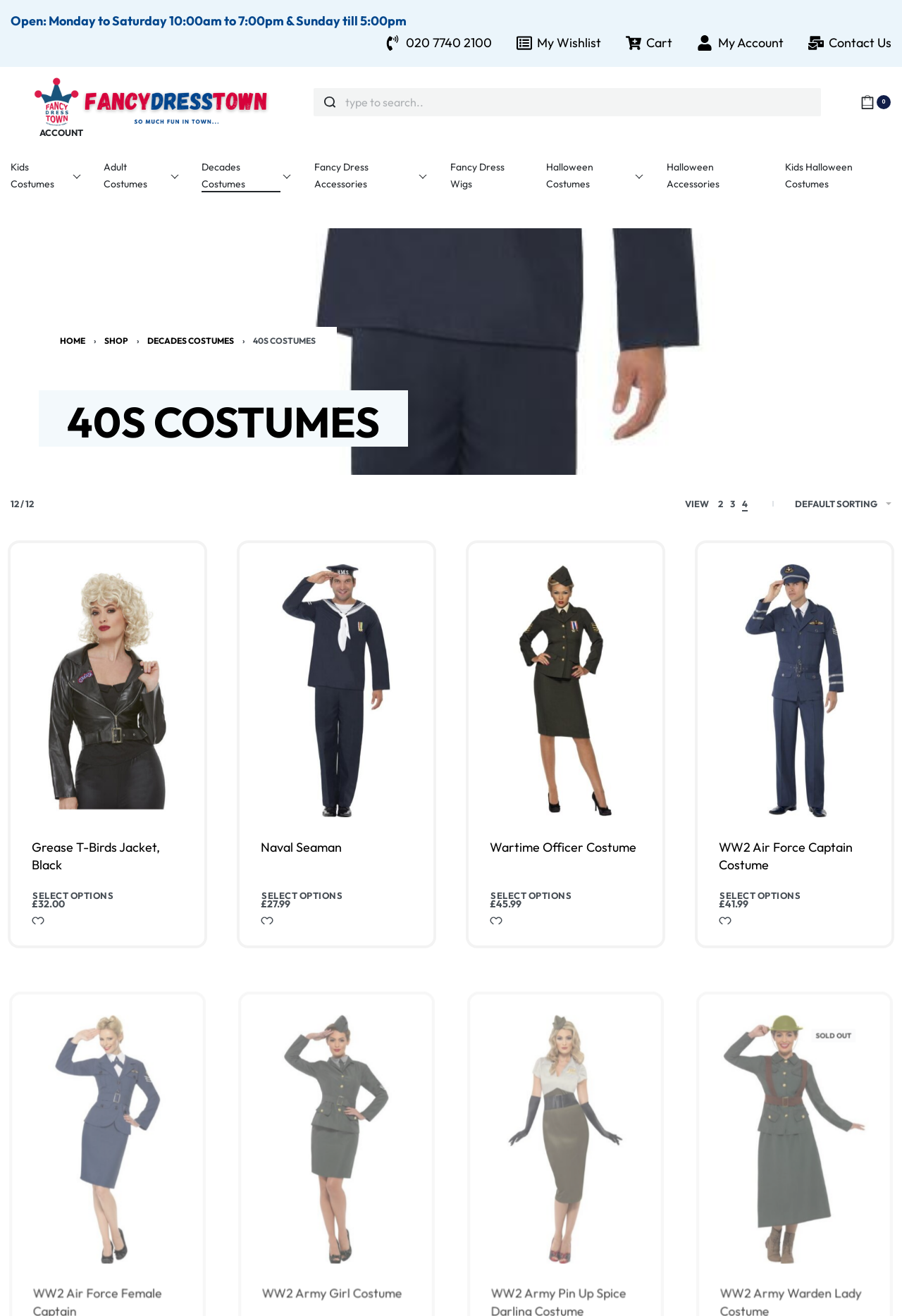Please specify the coordinates of the bounding box for the element that should be clicked to carry out this instruction: "Open cart". The coordinates must be four float numbers between 0 and 1, formatted as [left, top, right, bottom].

[0.953, 0.072, 0.988, 0.083]